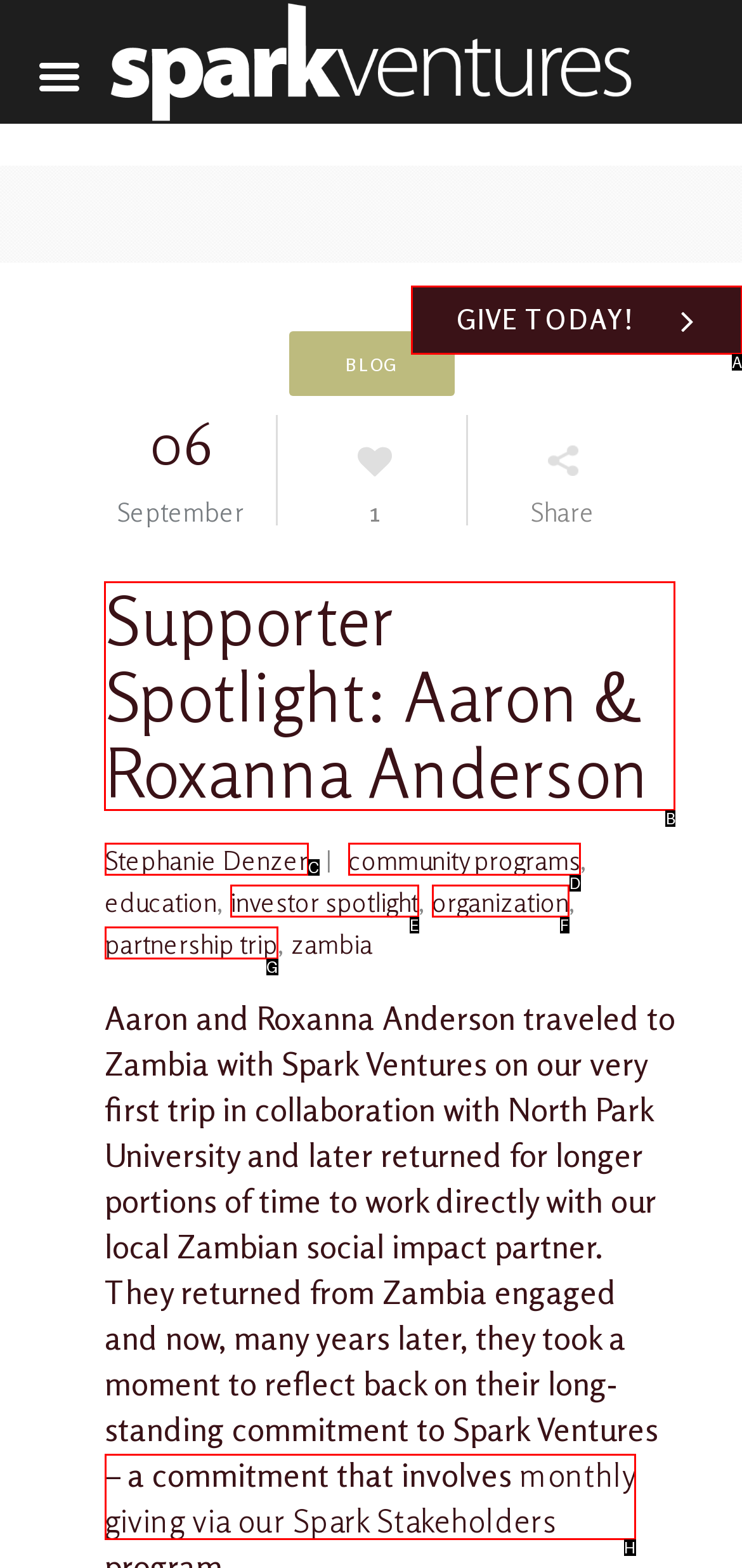Determine which HTML element to click for this task: View the 'Supporter Spotlight: Aaron & Roxanna Anderson' article Provide the letter of the selected choice.

B